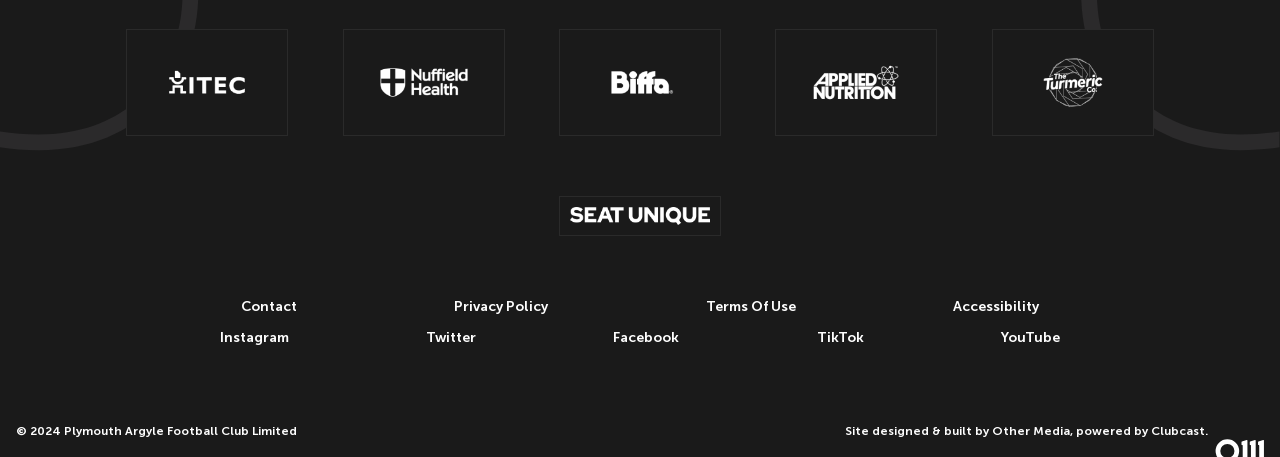Please provide a detailed answer to the question below based on the screenshot: 
What is the name of the football club?

I found a StaticText element at the bottom of the webpage with the text '© 2024 Plymouth Argyle Football Club Limited'. The name of the football club mentioned in this text is Plymouth Argyle Football Club.